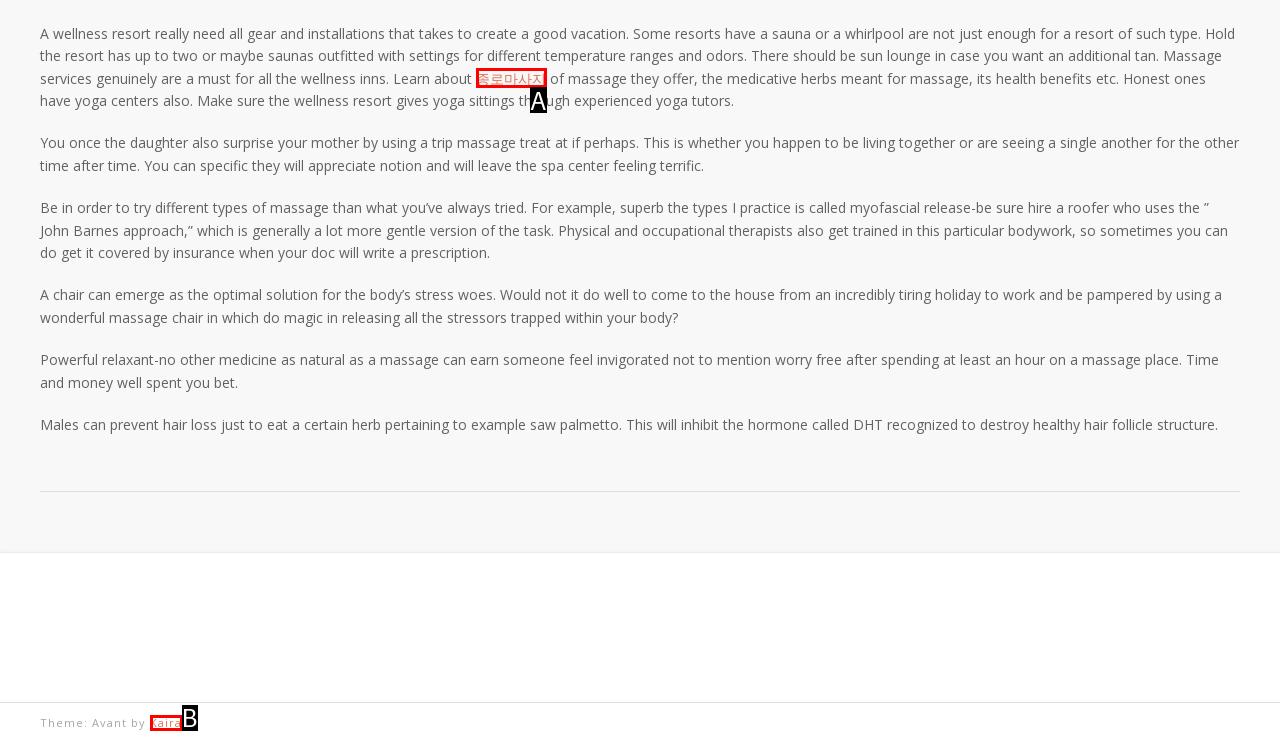Determine which HTML element best fits the description: Tweet
Answer directly with the letter of the matching option from the available choices.

None